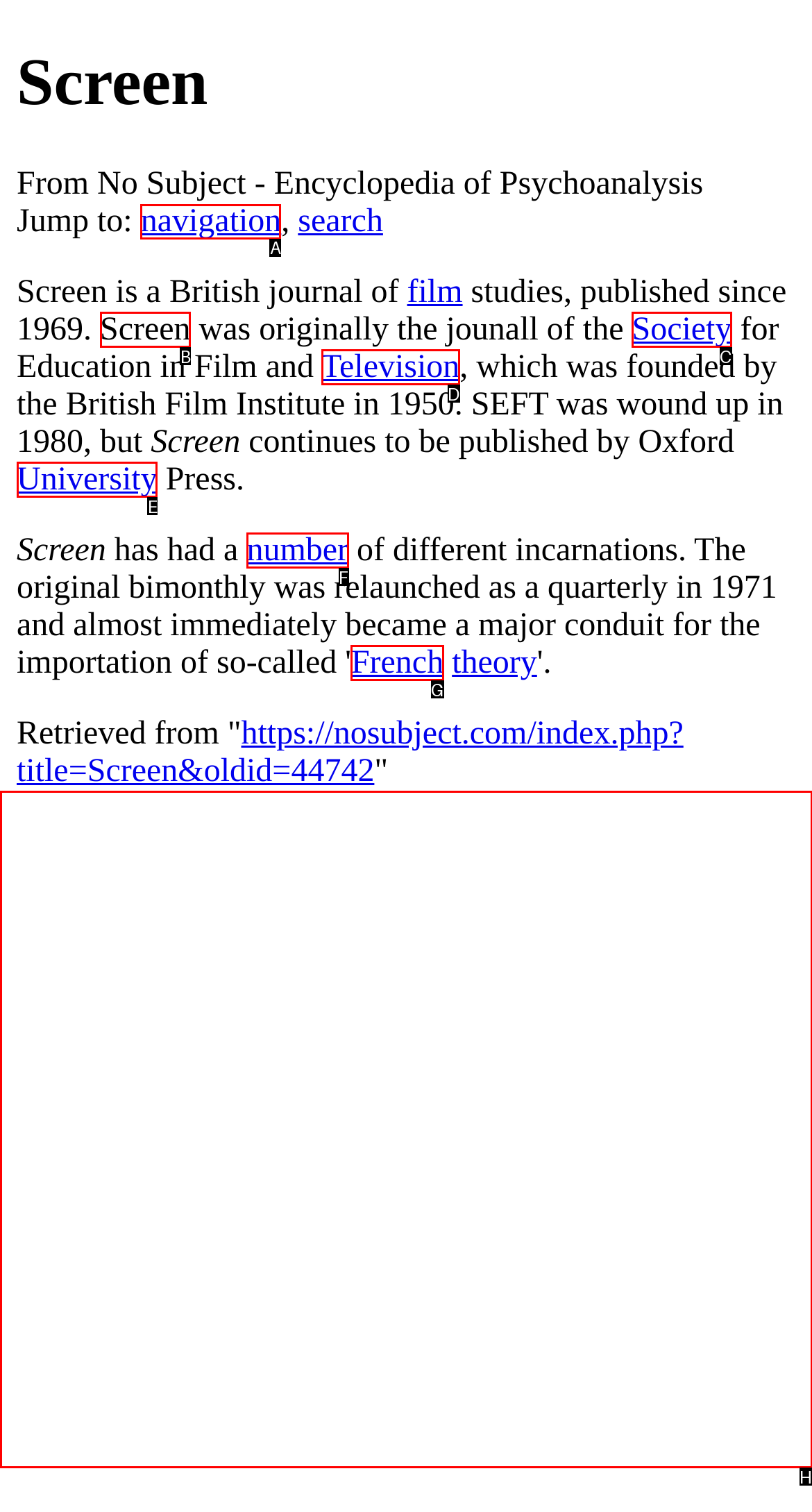From the available options, which lettered element should I click to complete this task: Click on navigation?

A